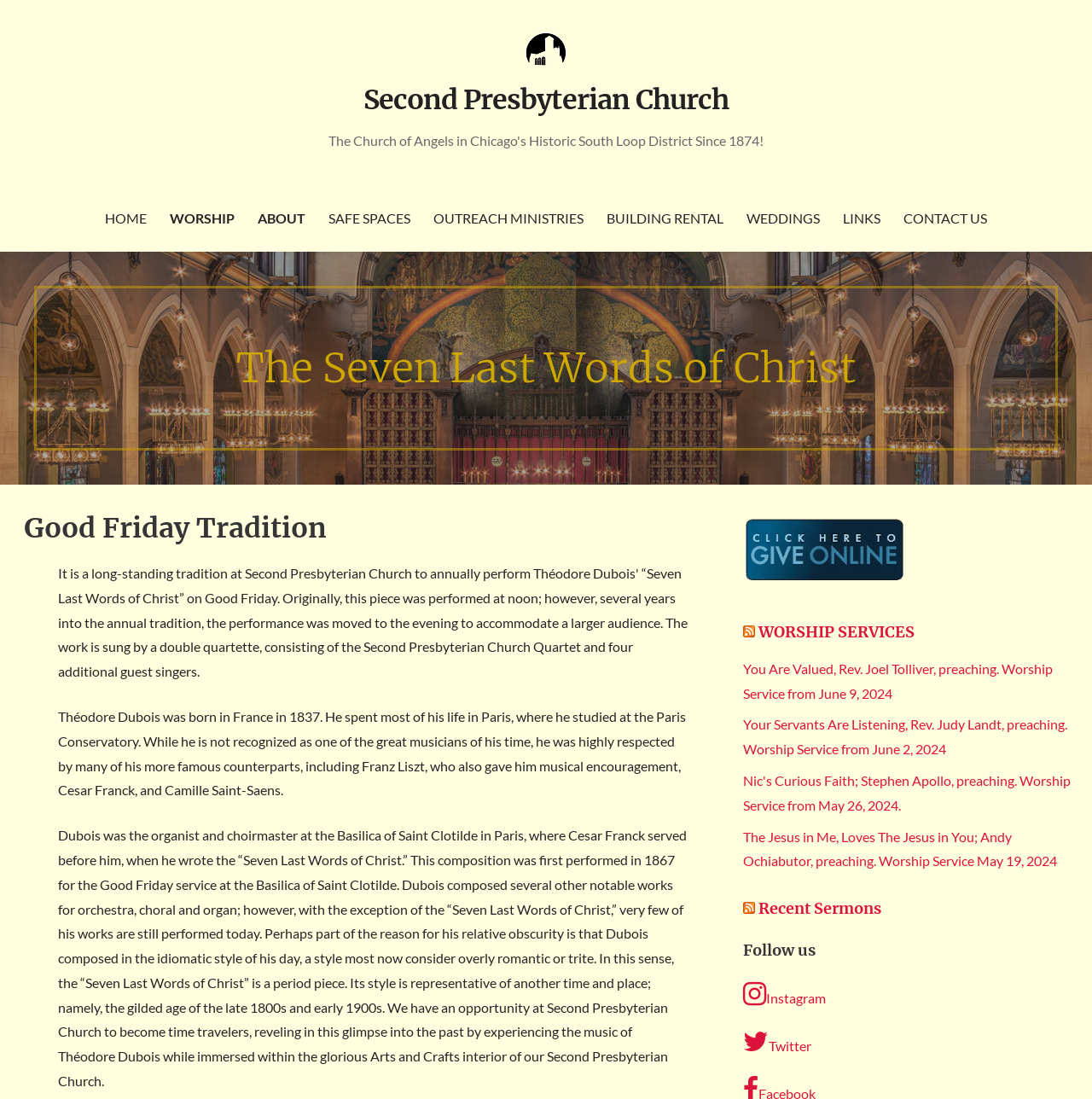Please identify the bounding box coordinates of the region to click in order to complete the given instruction: "Follow on Instagram". The coordinates should be four float numbers between 0 and 1, i.e., [left, top, right, bottom].

[0.681, 0.892, 0.986, 0.92]